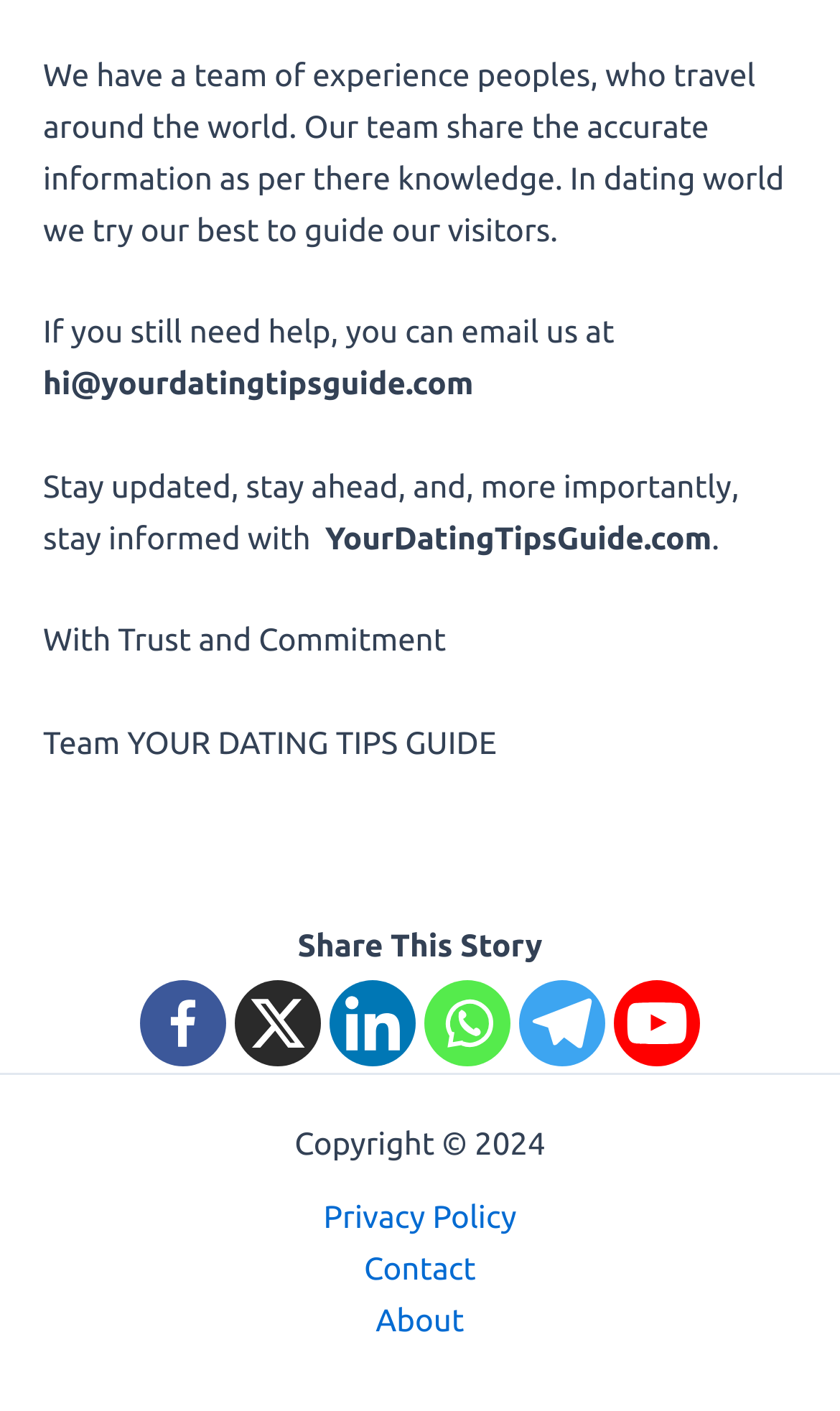Identify the coordinates of the bounding box for the element that must be clicked to accomplish the instruction: "Learn more about us".

[0.396, 0.917, 0.604, 0.954]